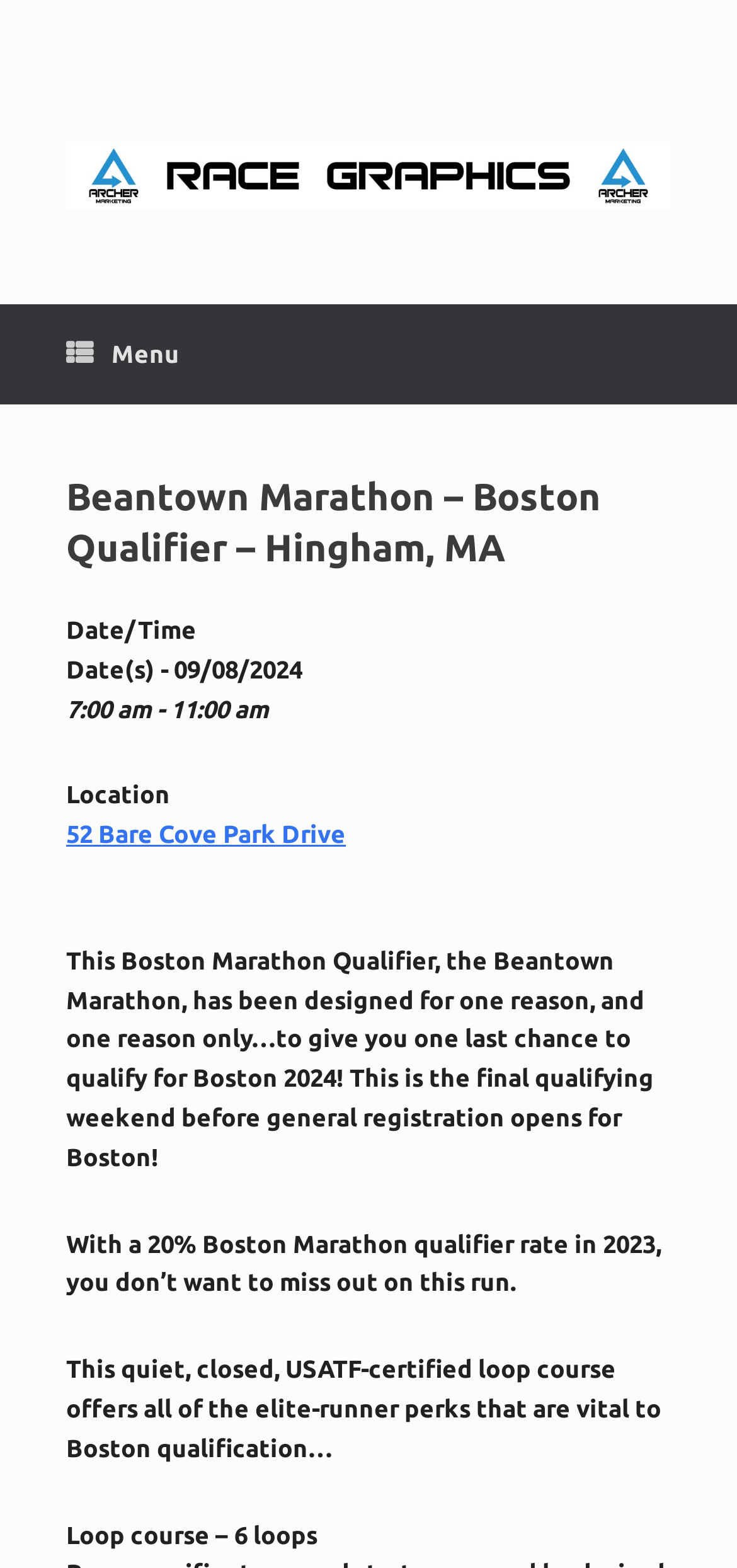Provide a one-word or one-phrase answer to the question:
How many loops are in the marathon course?

6 loops